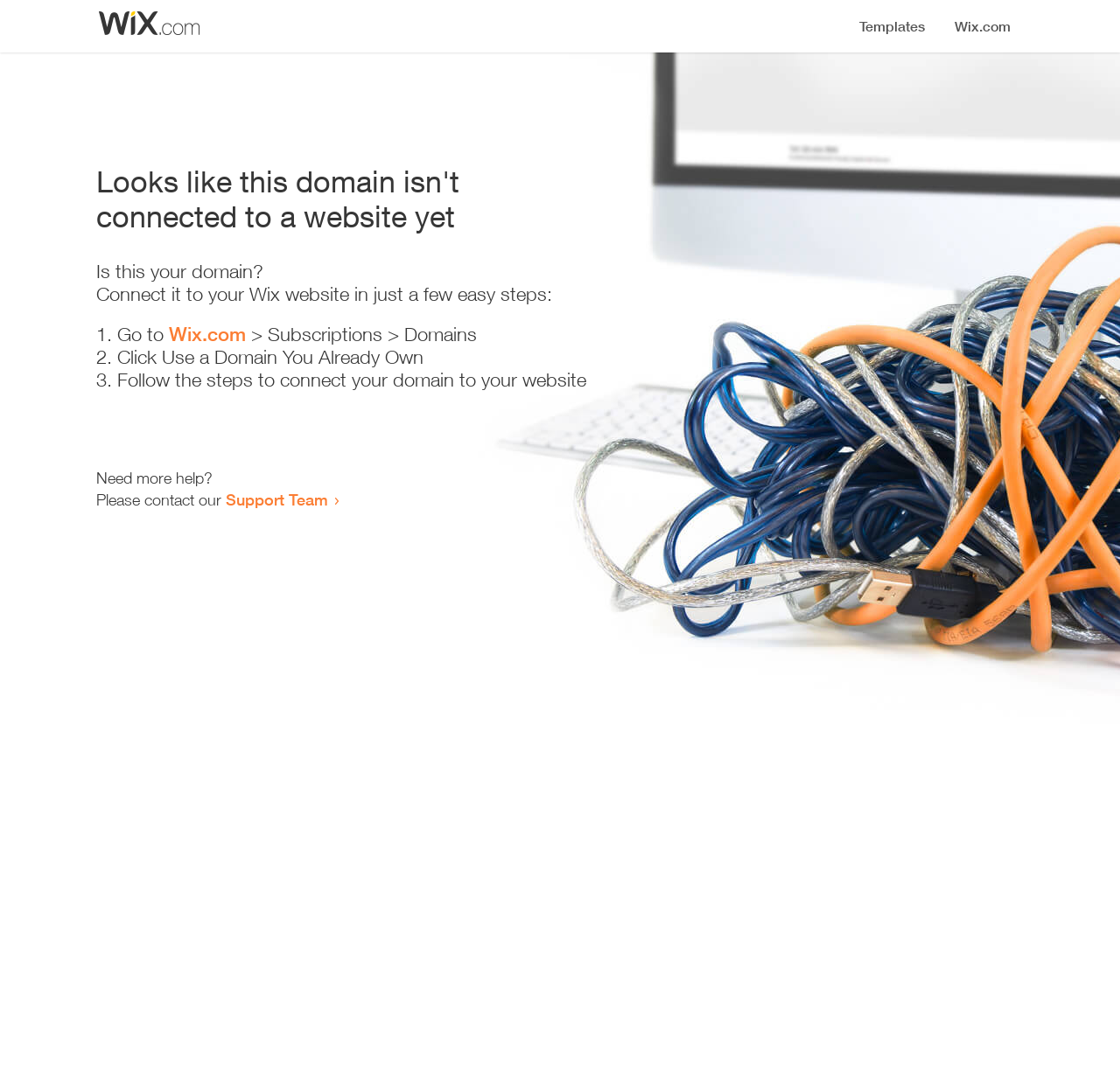Generate the main heading text from the webpage.

Looks like this domain isn't
connected to a website yet